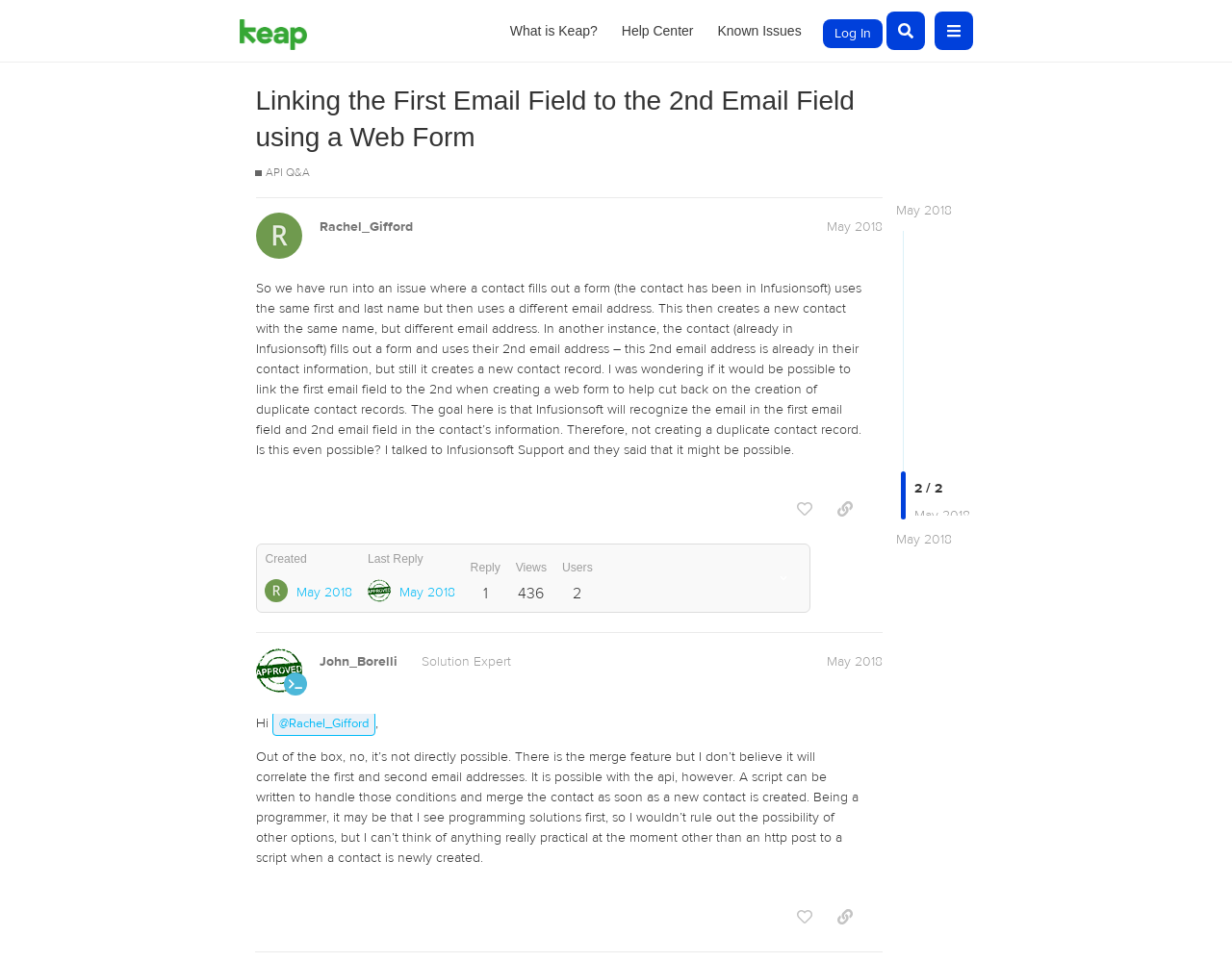How many views does the first post have?
Refer to the image and provide a detailed answer to the question.

The first post has 436 views, which can be seen from the text '436' in the region 'post #1 by @Rachel_Gifford'.